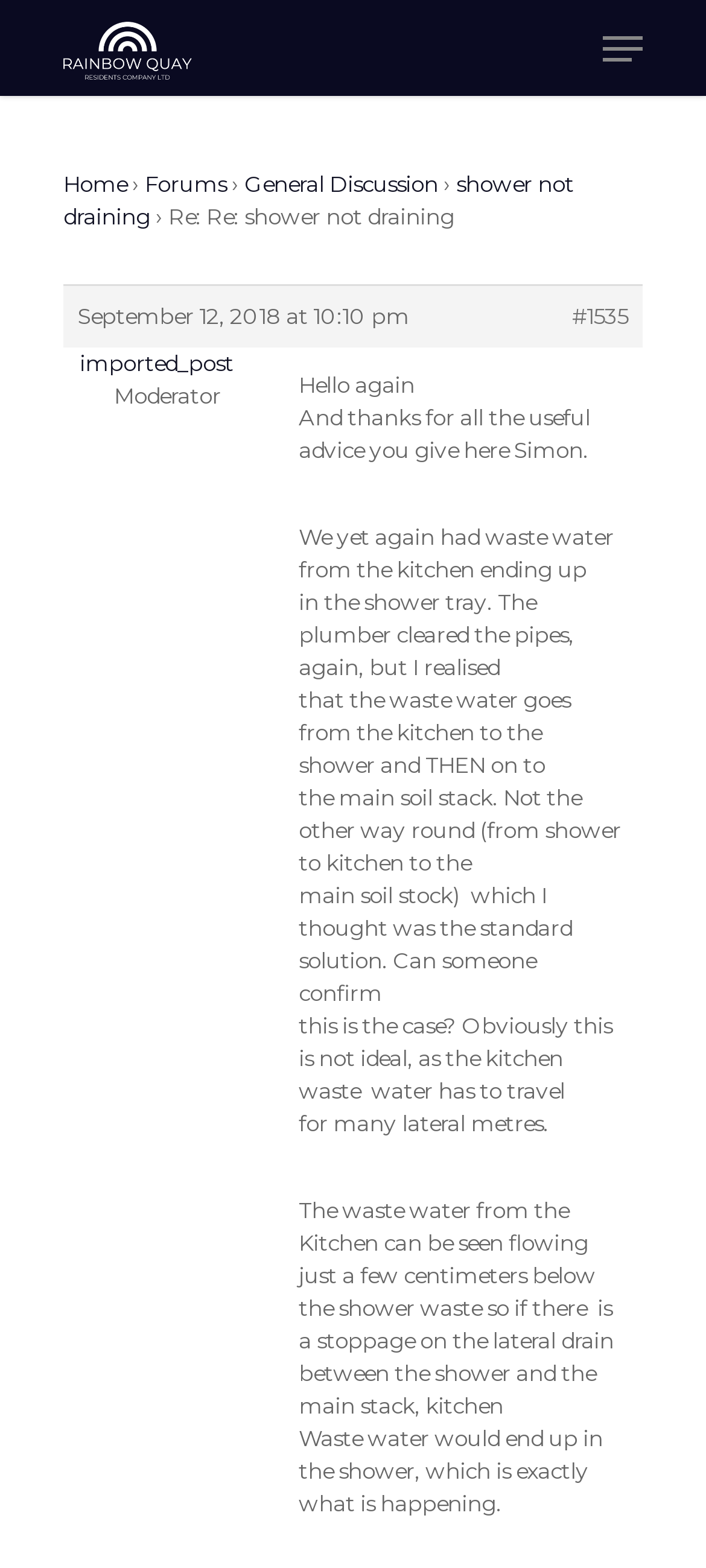Show the bounding box coordinates for the element that needs to be clicked to execute the following instruction: "view news page". Provide the coordinates in the form of four float numbers between 0 and 1, i.e., [left, top, right, bottom].

[0.63, 0.262, 0.83, 0.296]